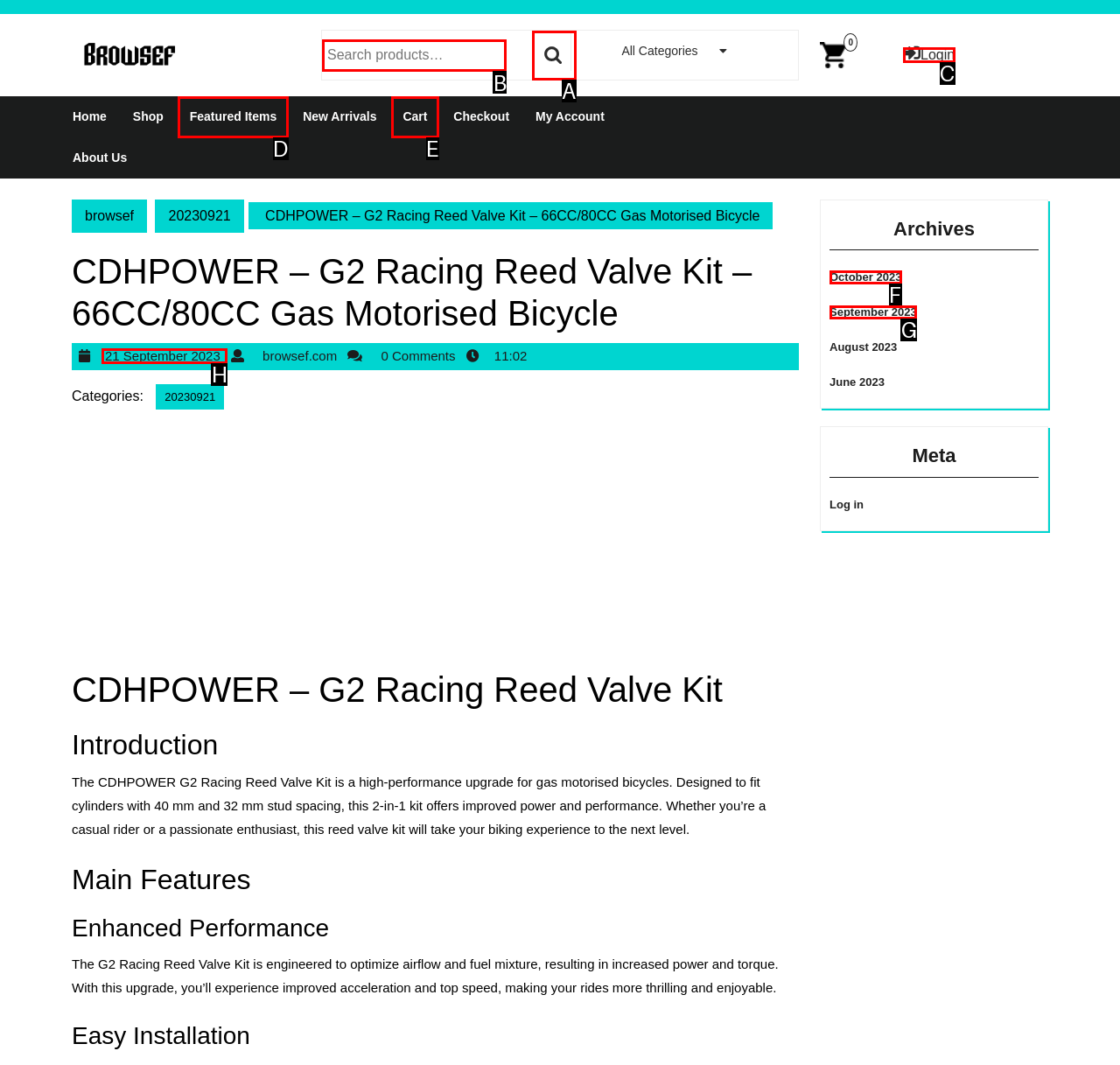Find the correct option to complete this instruction: Search for something. Reply with the corresponding letter.

B